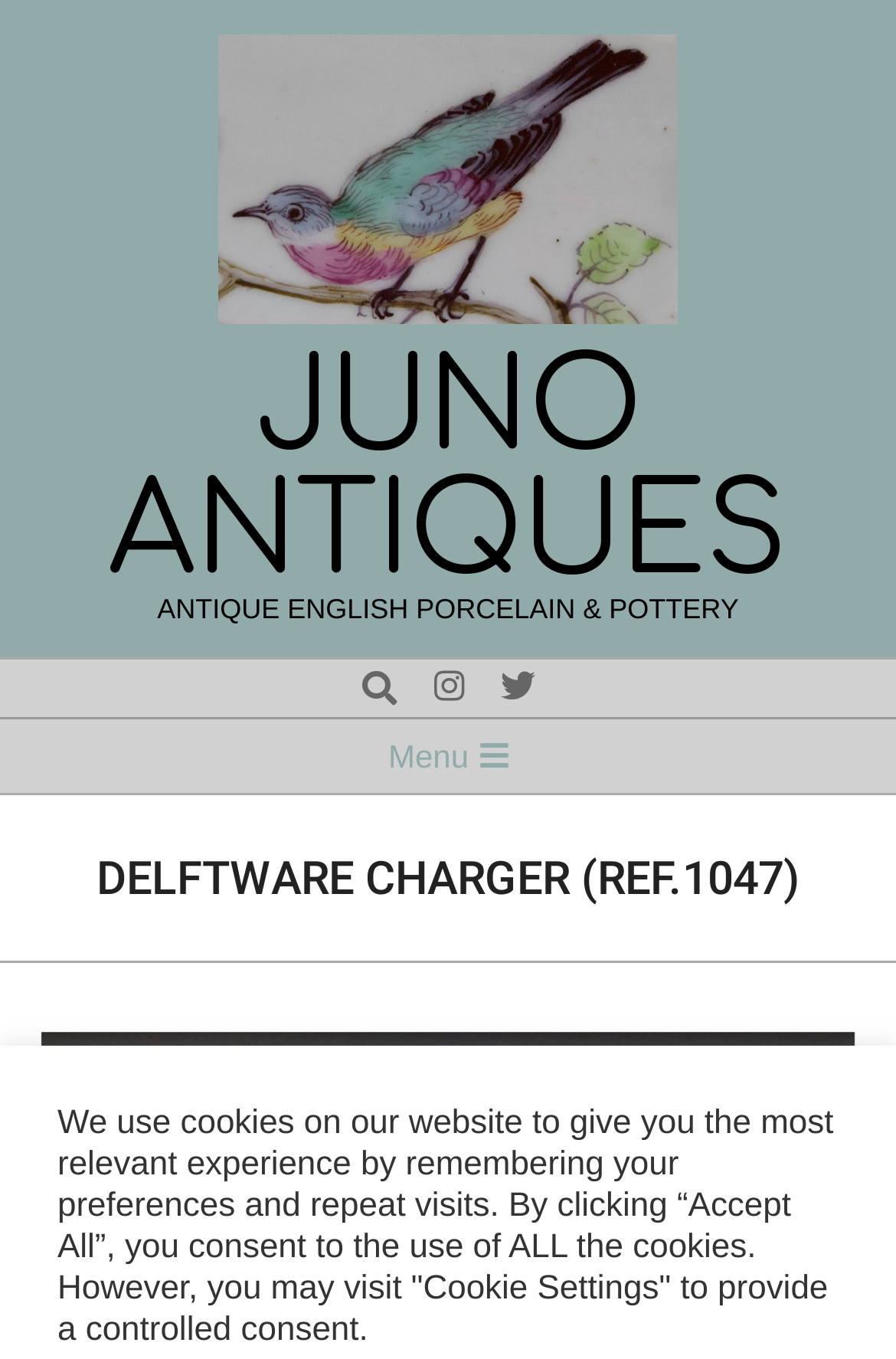Could you identify the text that serves as the heading for this webpage?

DELFTWARE CHARGER (REF.1047)